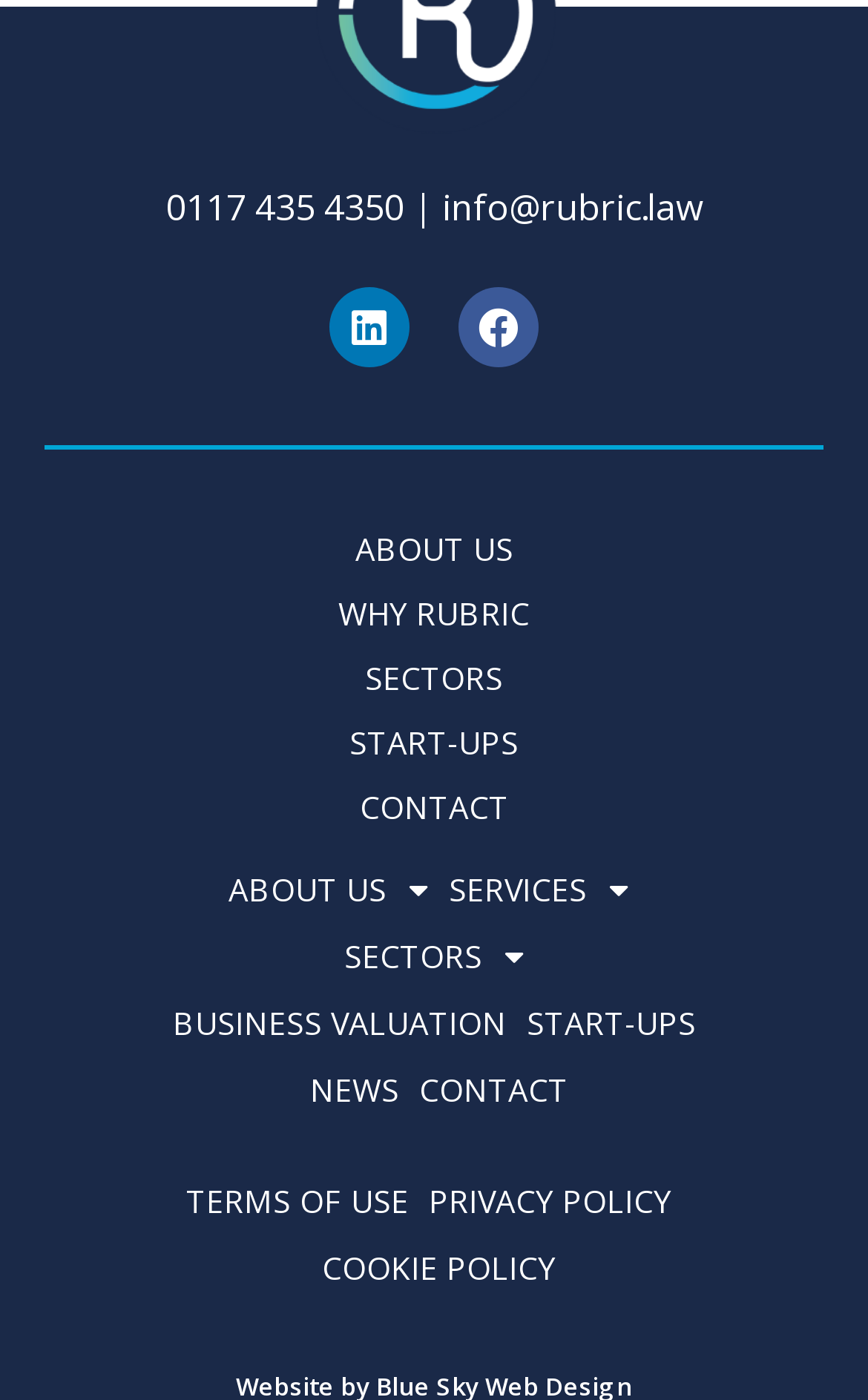Please provide a short answer using a single word or phrase for the question:
What is the second link in the 'SECTORS' dropdown menu?

START-UPS